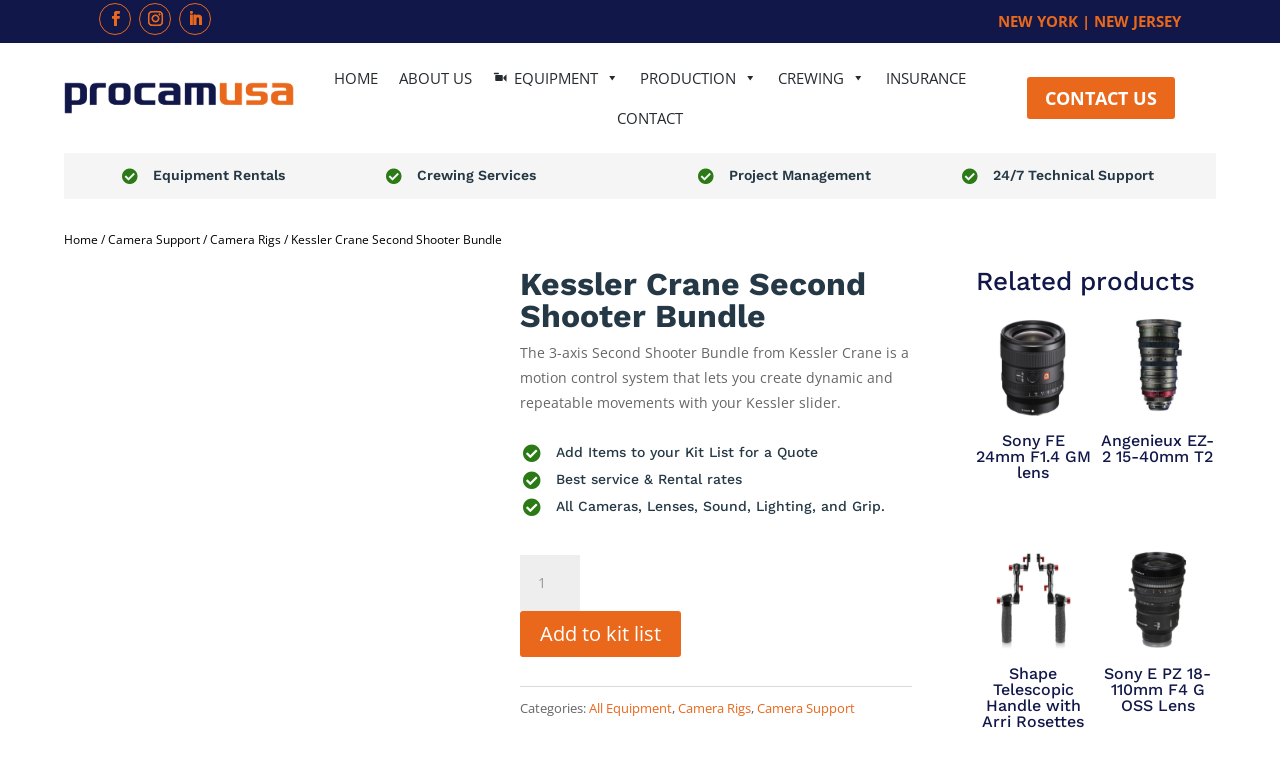Bounding box coordinates are specified in the format (top-left x, top-left y, bottom-right x, bottom-right y). All values are floating point numbers bounded between 0 and 1. Please provide the bounding box coordinate of the region this sentence describes: Follow

[0.109, 0.004, 0.134, 0.045]